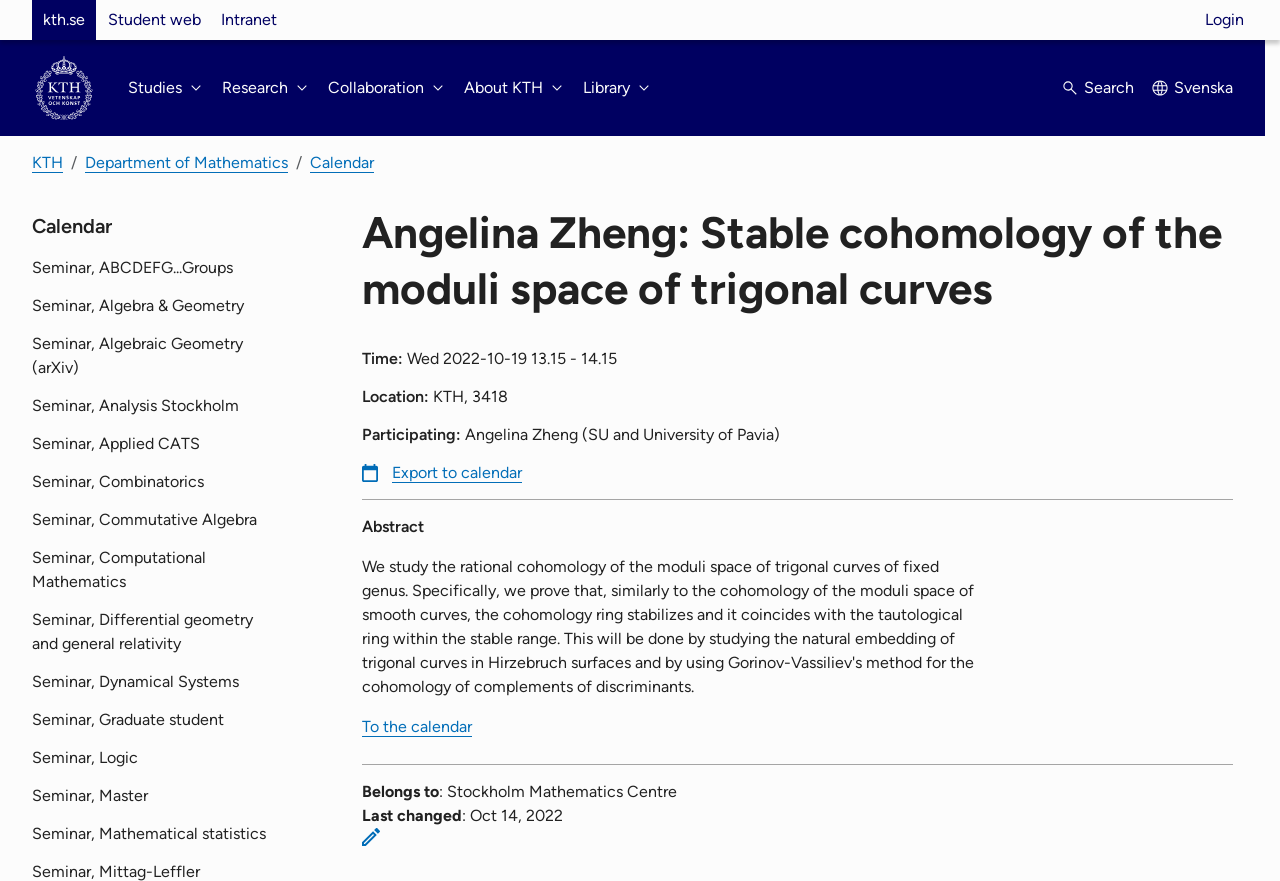Determine the coordinates of the bounding box that should be clicked to complete the instruction: "Edit this page". The coordinates should be represented by four float numbers between 0 and 1: [left, top, right, bottom].

[0.283, 0.94, 0.297, 0.96]